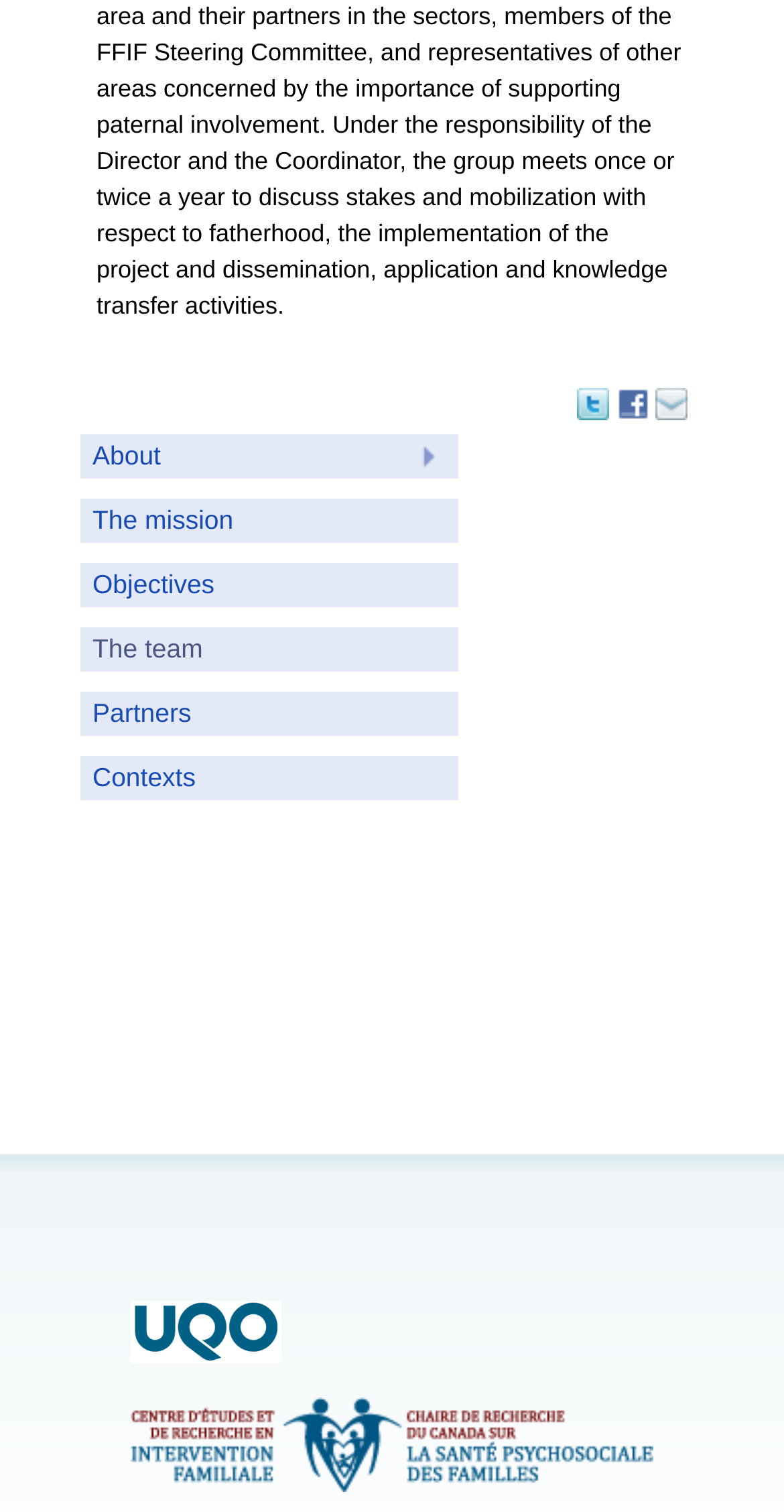Identify the bounding box coordinates of the specific part of the webpage to click to complete this instruction: "View the team".

[0.103, 0.415, 0.585, 0.445]